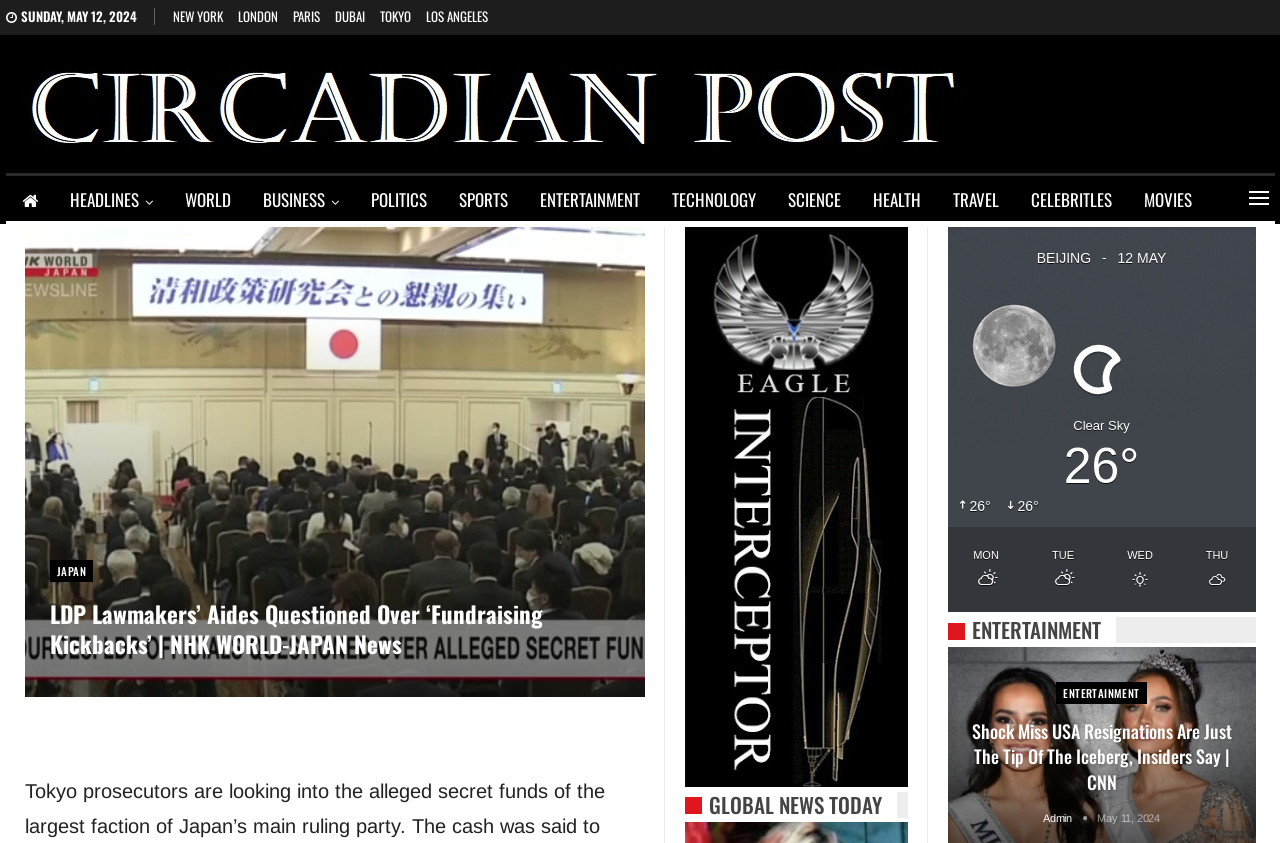Pinpoint the bounding box coordinates of the clickable area needed to execute the instruction: "Click on the 'JAPAN' link". The coordinates should be specified as four float numbers between 0 and 1, i.e., [left, top, right, bottom].

[0.039, 0.664, 0.073, 0.691]